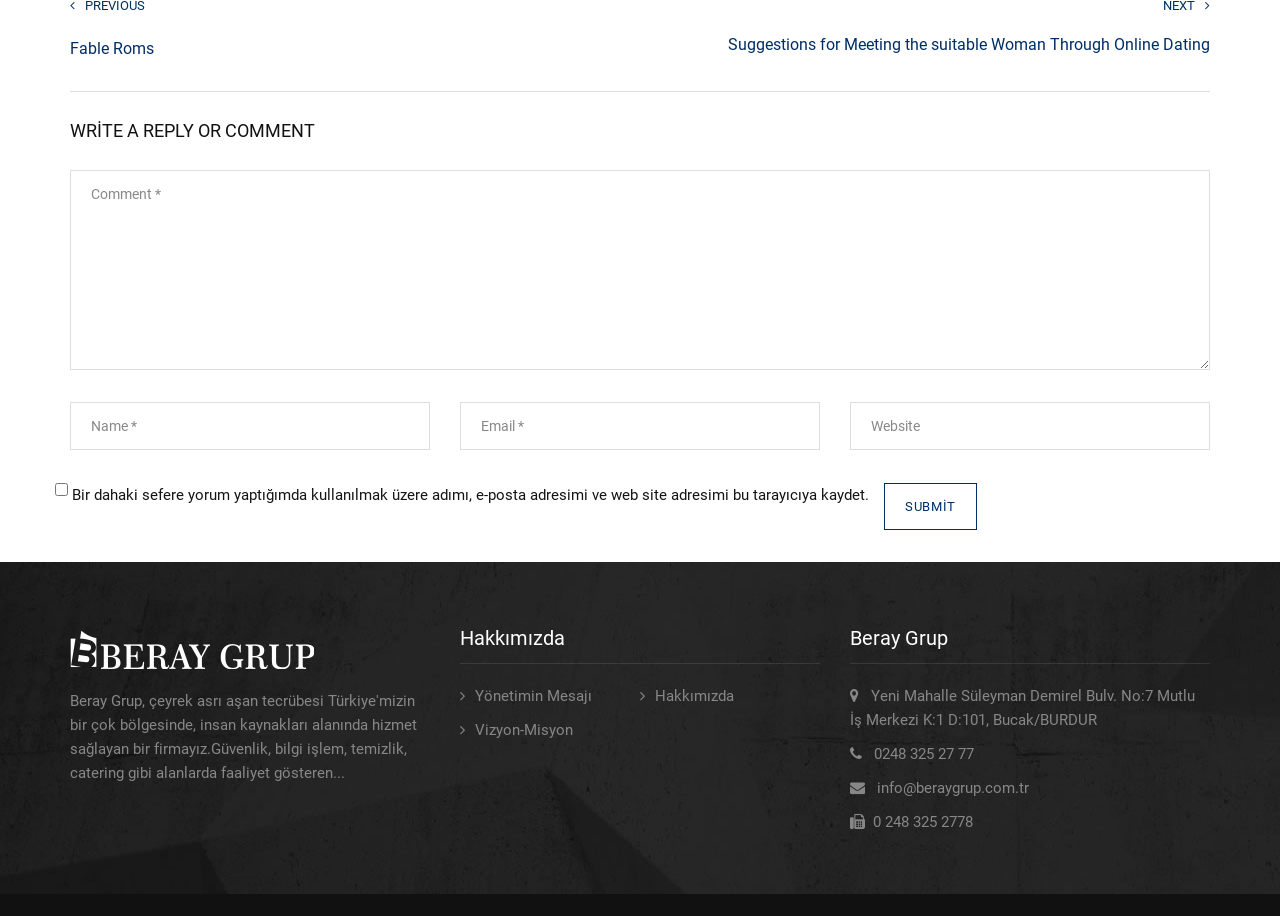How many textboxes are there in the comment section?
Provide a thorough and detailed answer to the question.

I counted the number of textboxes in the comment section, which are 'Comment *', 'Name *', 'Email *', and 'Website'. Therefore, there are 4 textboxes.